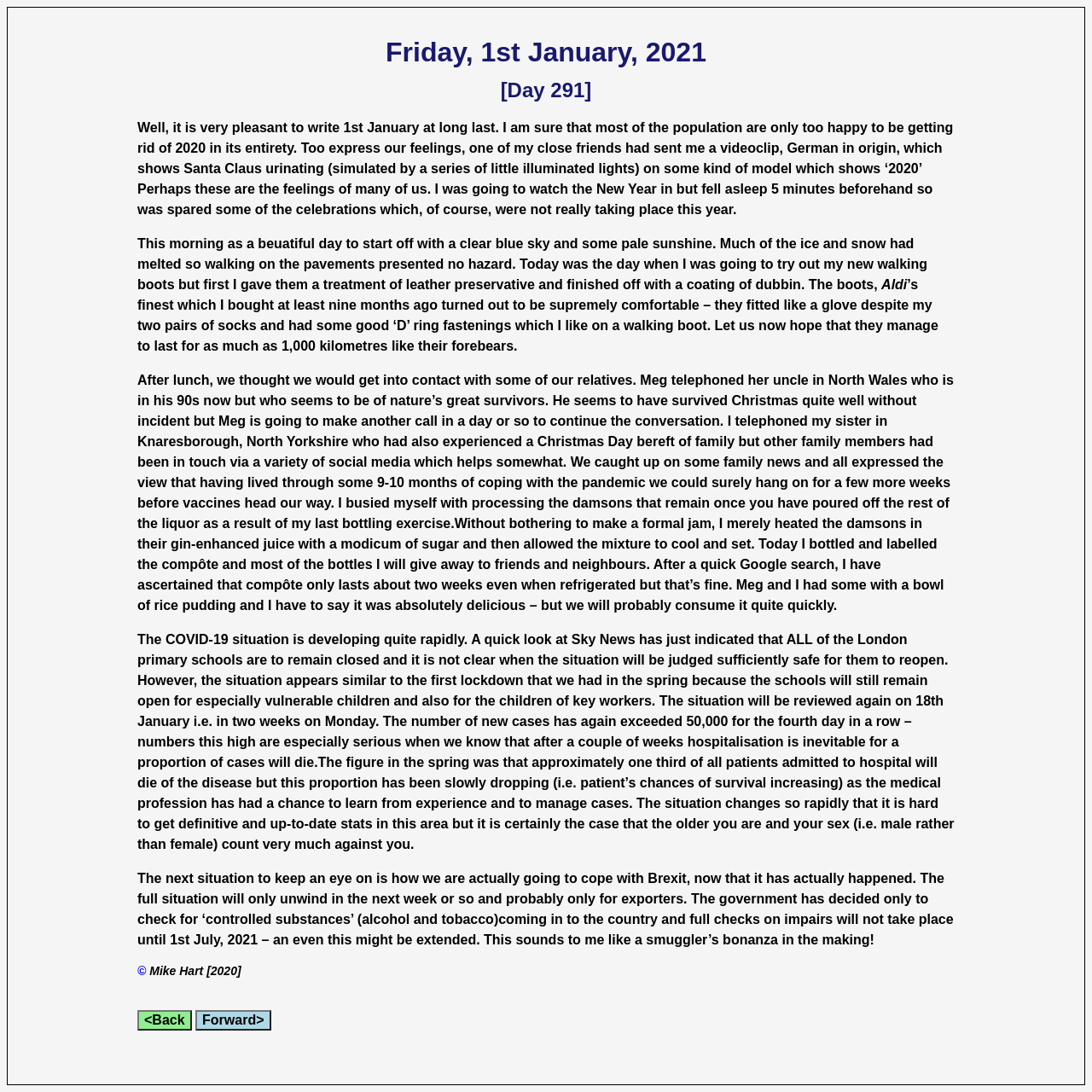Find the main header of the webpage and produce its text content.

Friday, 1st January, 2021